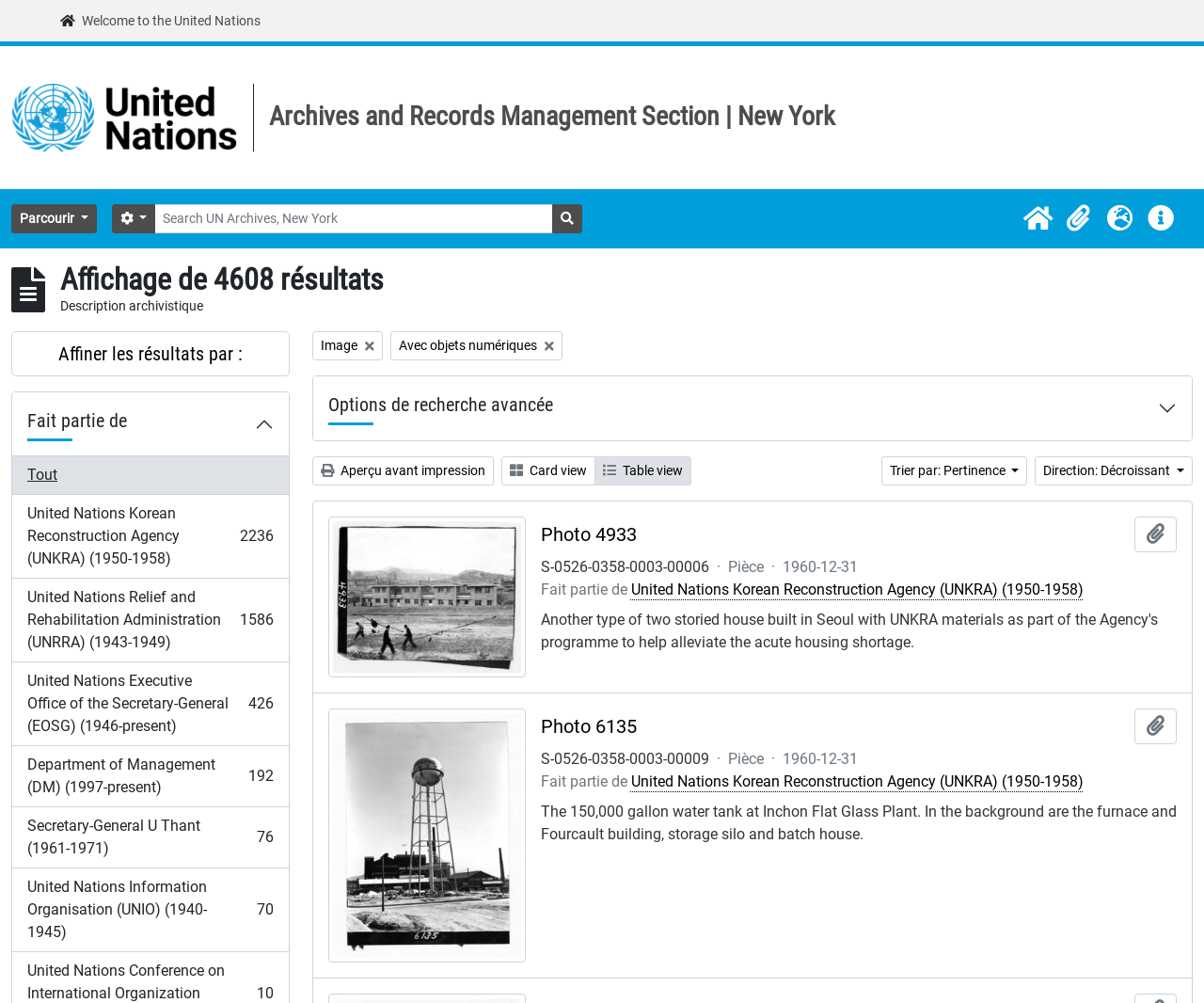Kindly provide the bounding box coordinates of the section you need to click on to fulfill the given instruction: "Add to clipboard".

[0.942, 0.515, 0.977, 0.551]